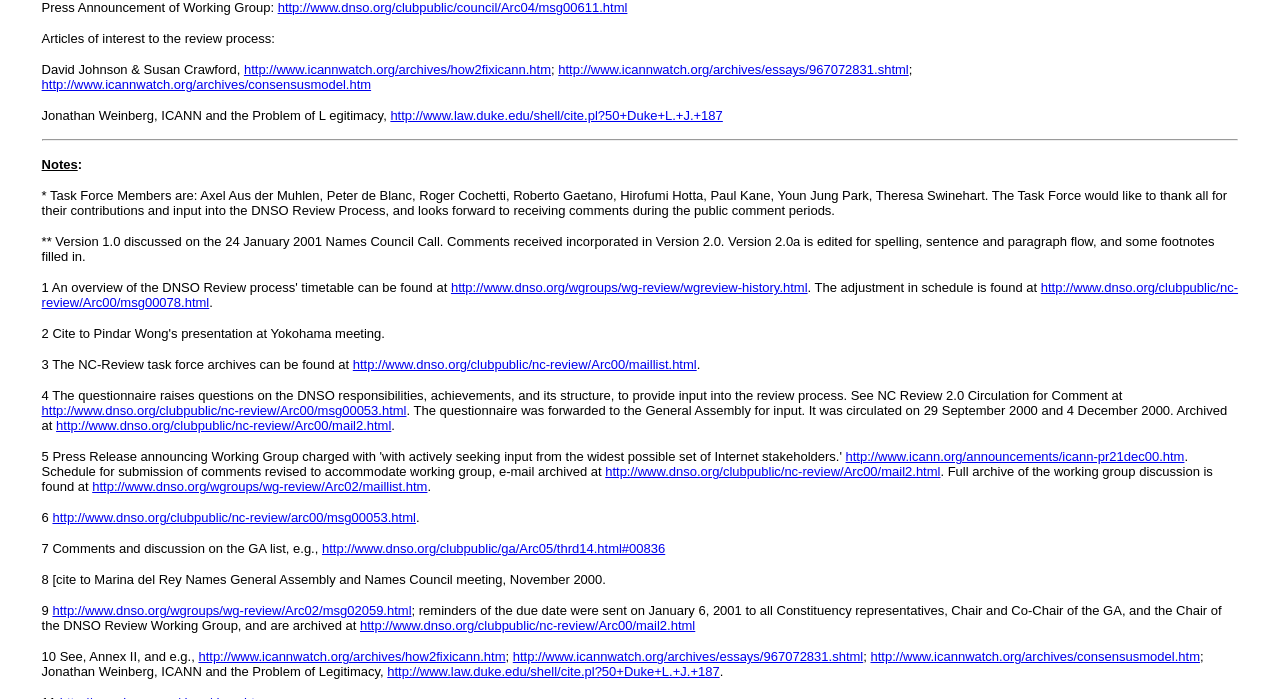Determine the bounding box coordinates of the clickable region to execute the instruction: "Visit David Johnson & Susan Crawford's article". The coordinates should be four float numbers between 0 and 1, denoted as [left, top, right, bottom].

[0.191, 0.089, 0.43, 0.111]